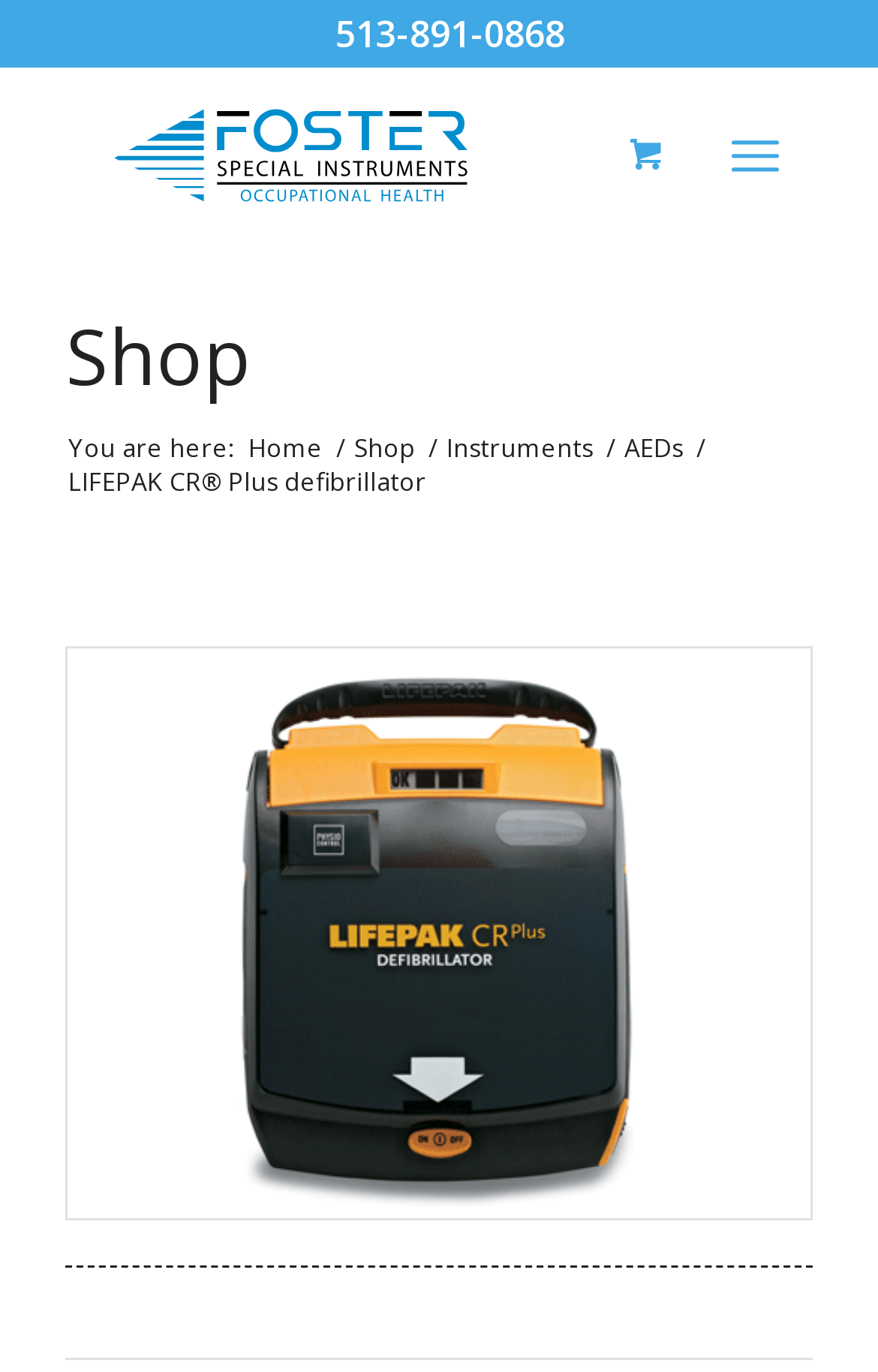Use one word or a short phrase to answer the question provided: 
What is the name of the defibrillator?

LIFEPAK CR Plus